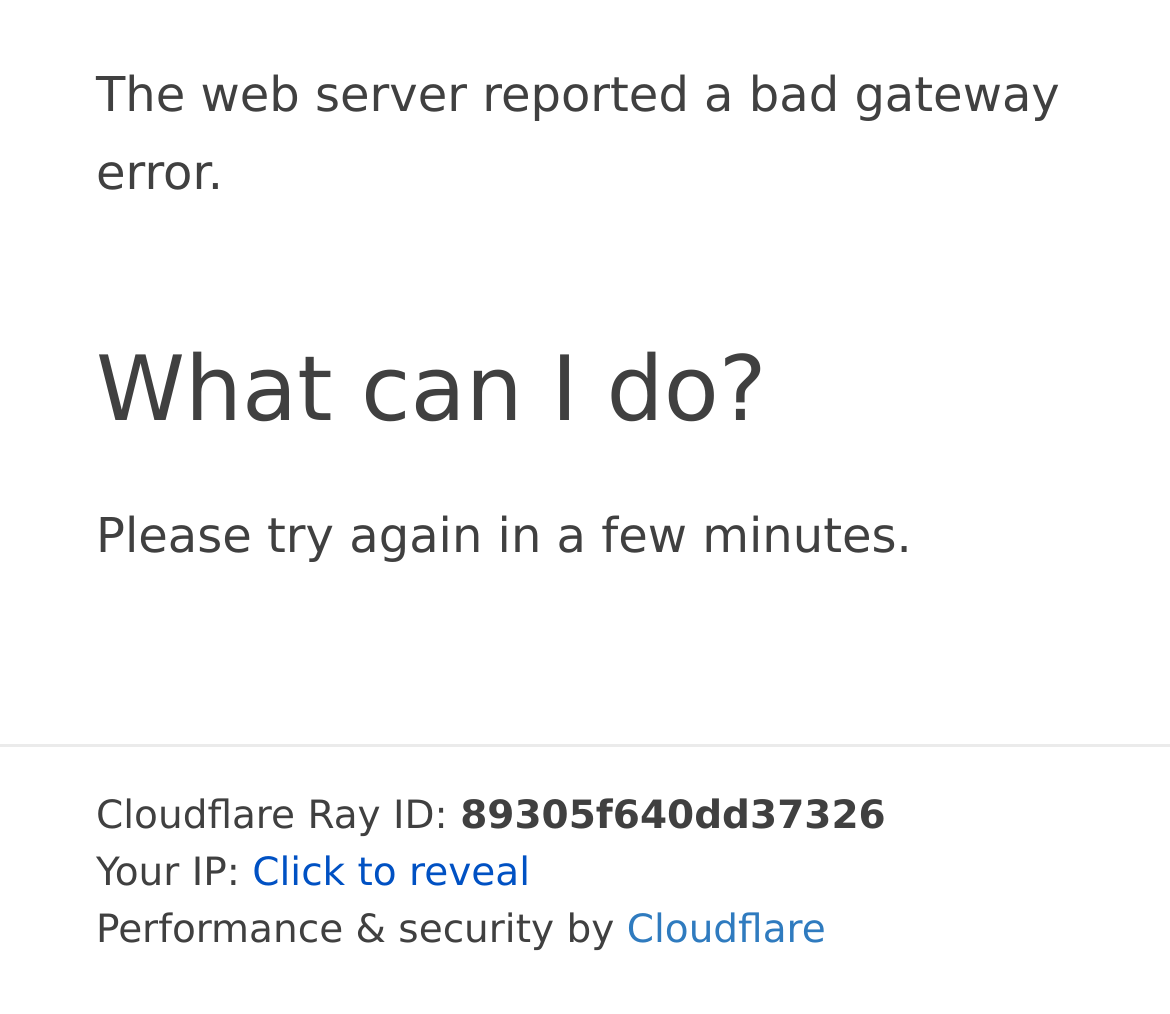Provide a brief response using a word or short phrase to this question:
What is suggested to do in a few minutes?

try again